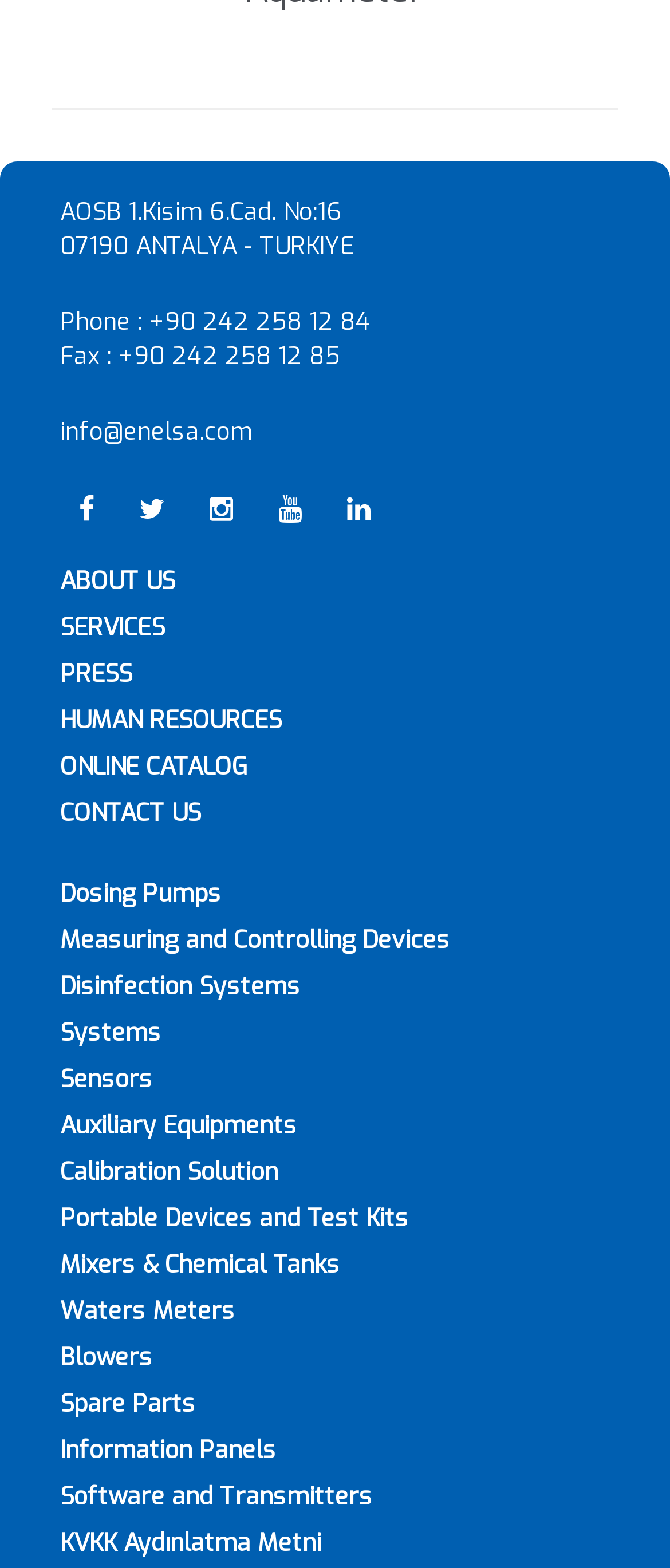Kindly provide the bounding box coordinates of the section you need to click on to fulfill the given instruction: "Explore dosing pumps".

[0.09, 0.559, 0.331, 0.58]